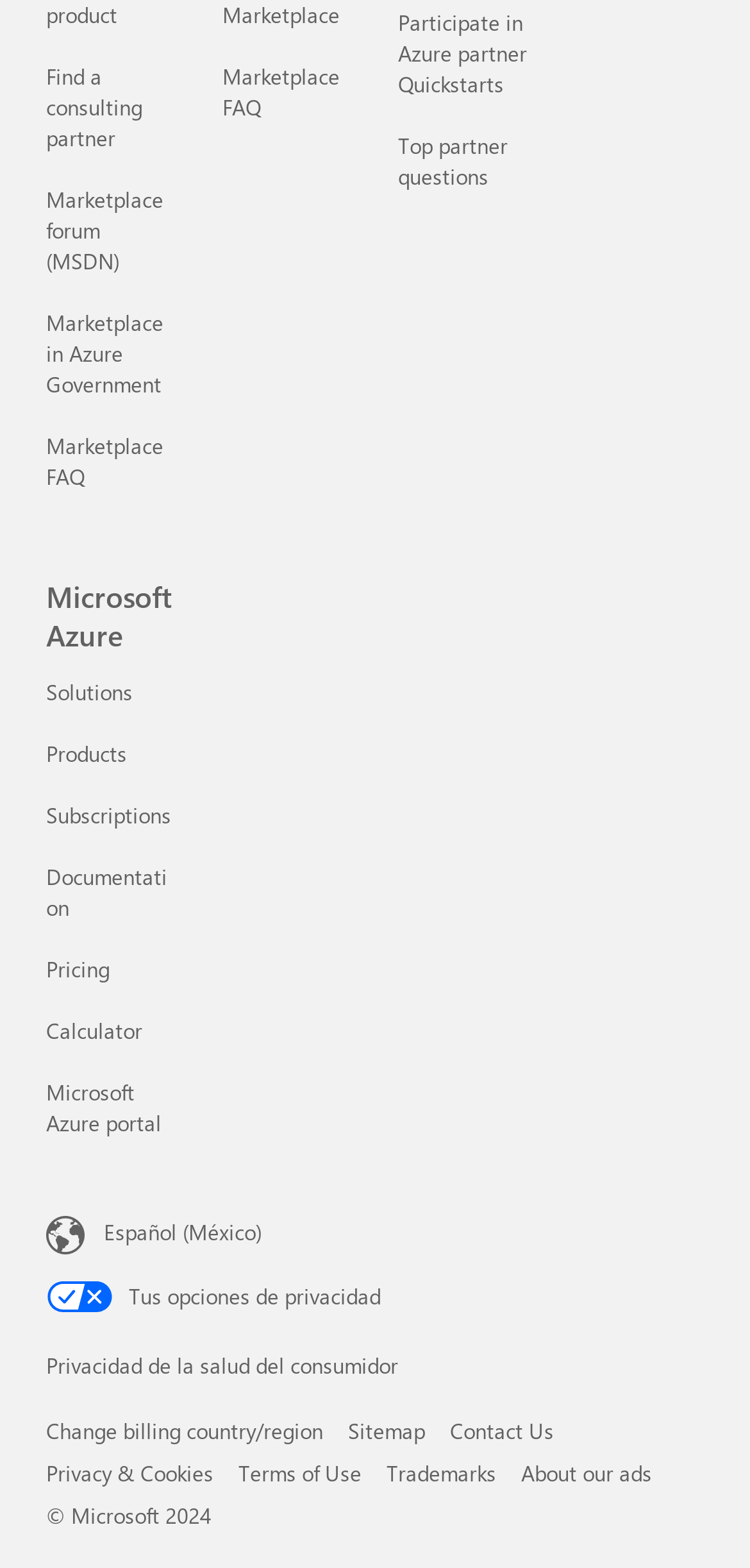How many links are there for customers?
Please answer the question with a single word or phrase, referencing the image.

4